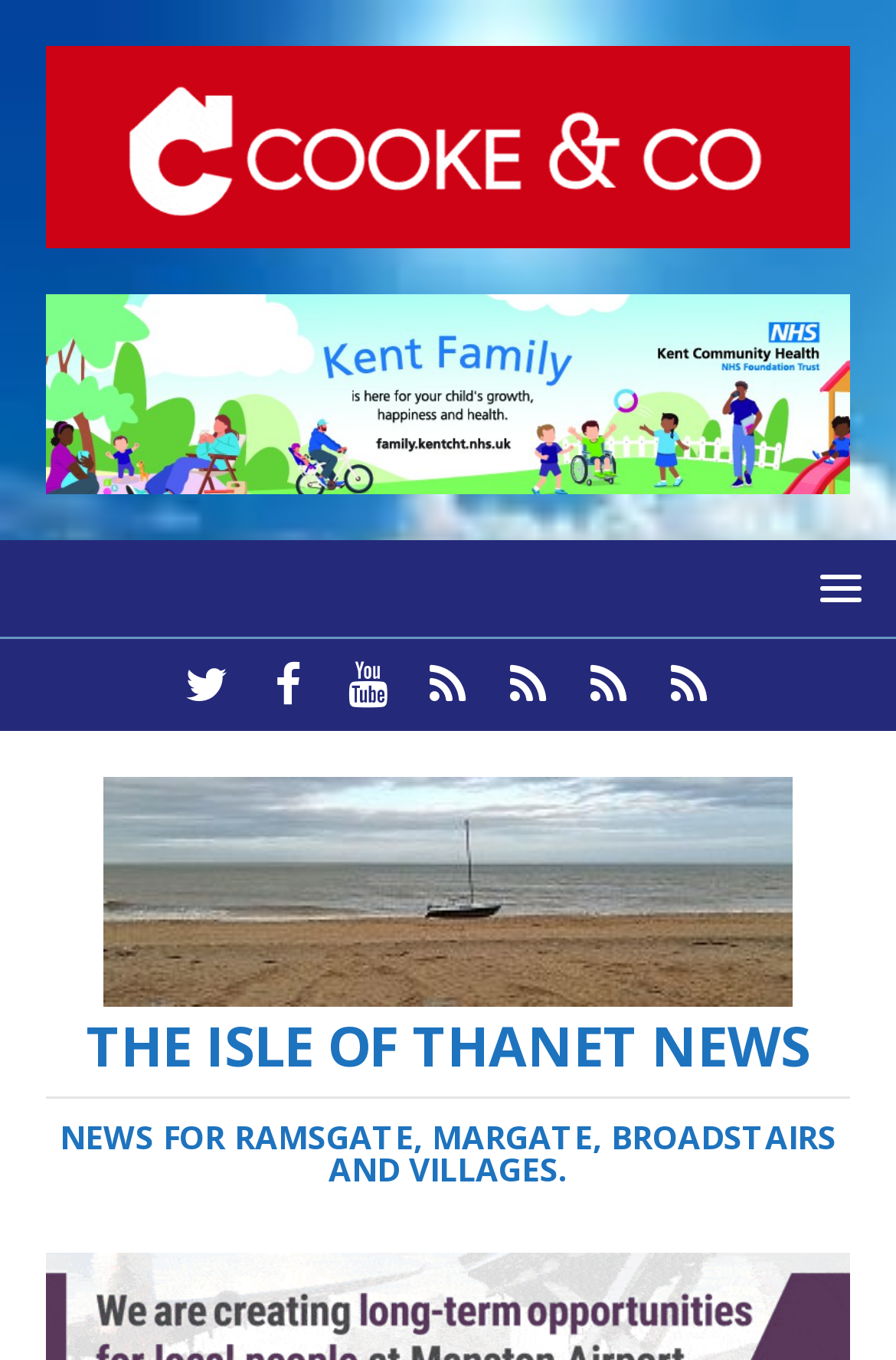How many social media links are present?
Observe the image and answer the question with a one-word or short phrase response.

3